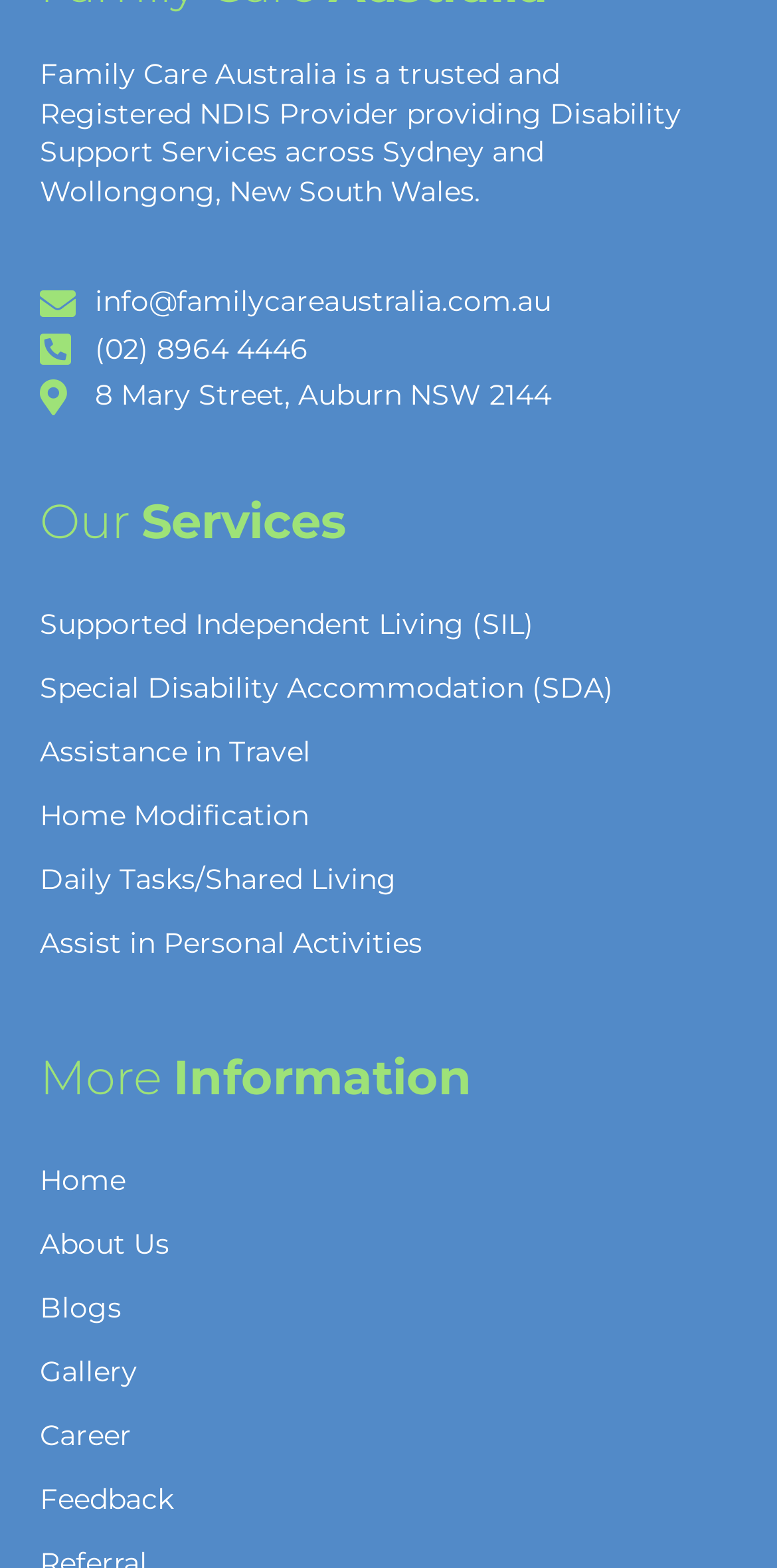Please give the bounding box coordinates of the area that should be clicked to fulfill the following instruction: "Get in touch with Family Care Australia via phone". The coordinates should be in the format of four float numbers from 0 to 1, i.e., [left, top, right, bottom].

[0.051, 0.209, 0.897, 0.237]